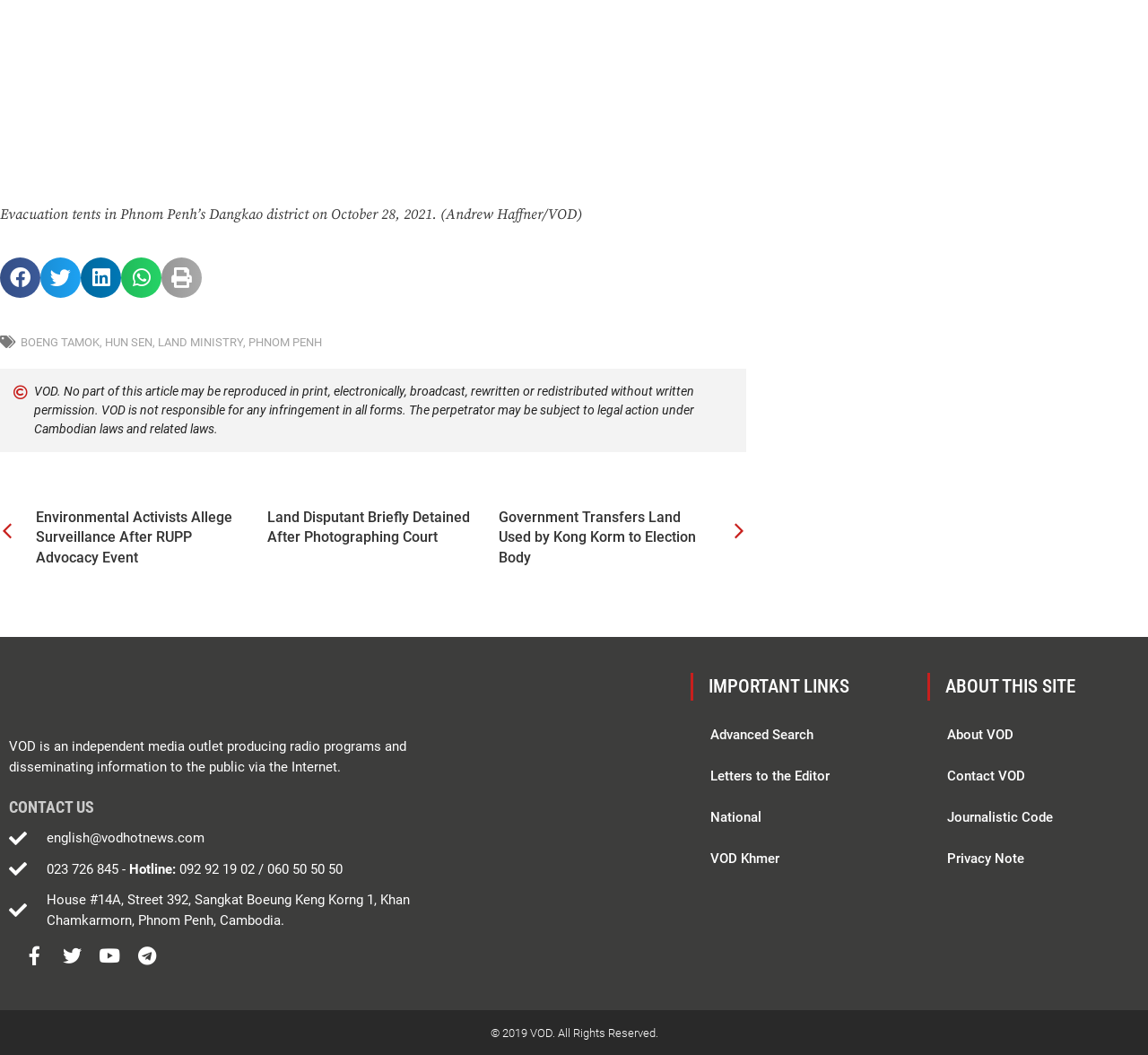Using the element description provided, determine the bounding box coordinates in the format (top-left x, top-left y, bottom-right x, bottom-right y). Ensure that all values are floating point numbers between 0 and 1. Element description: Journalistic Code

[0.816, 0.755, 0.992, 0.794]